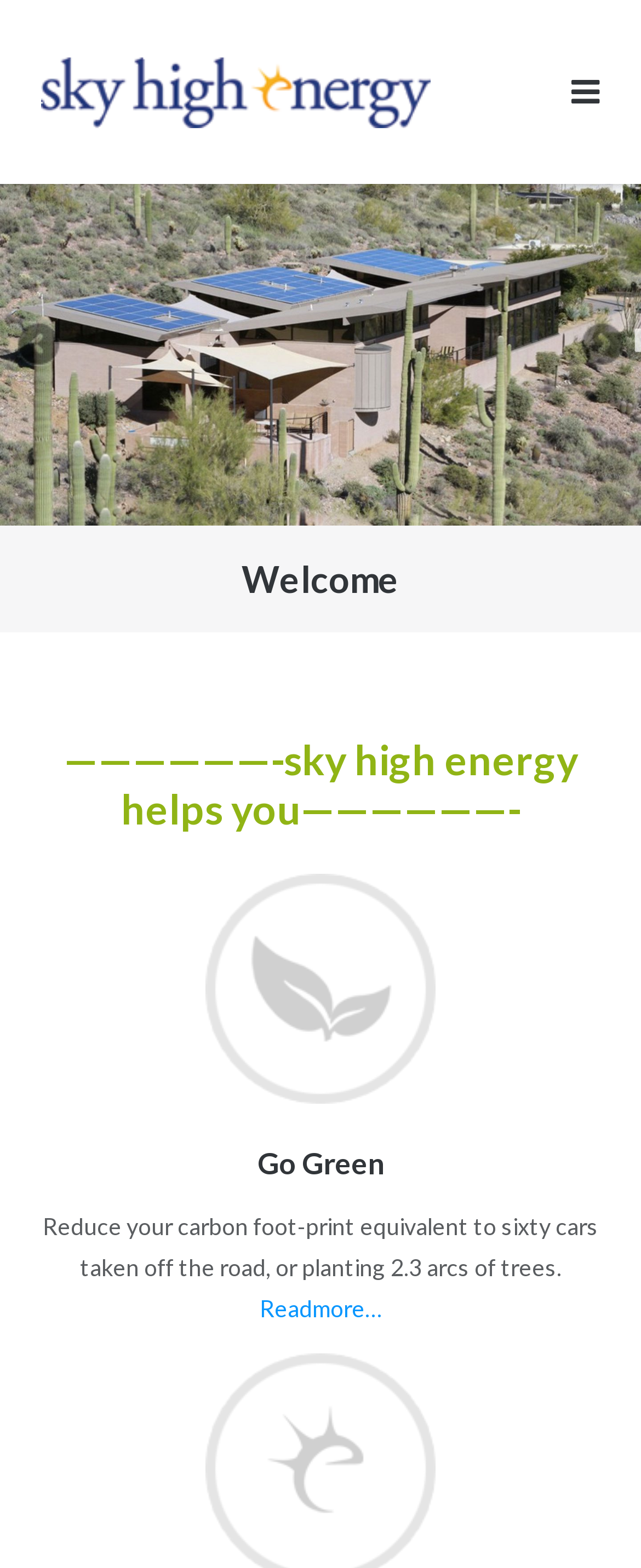What is the benefit of going green? Please answer the question using a single word or phrase based on the image.

Reduce carbon footprint